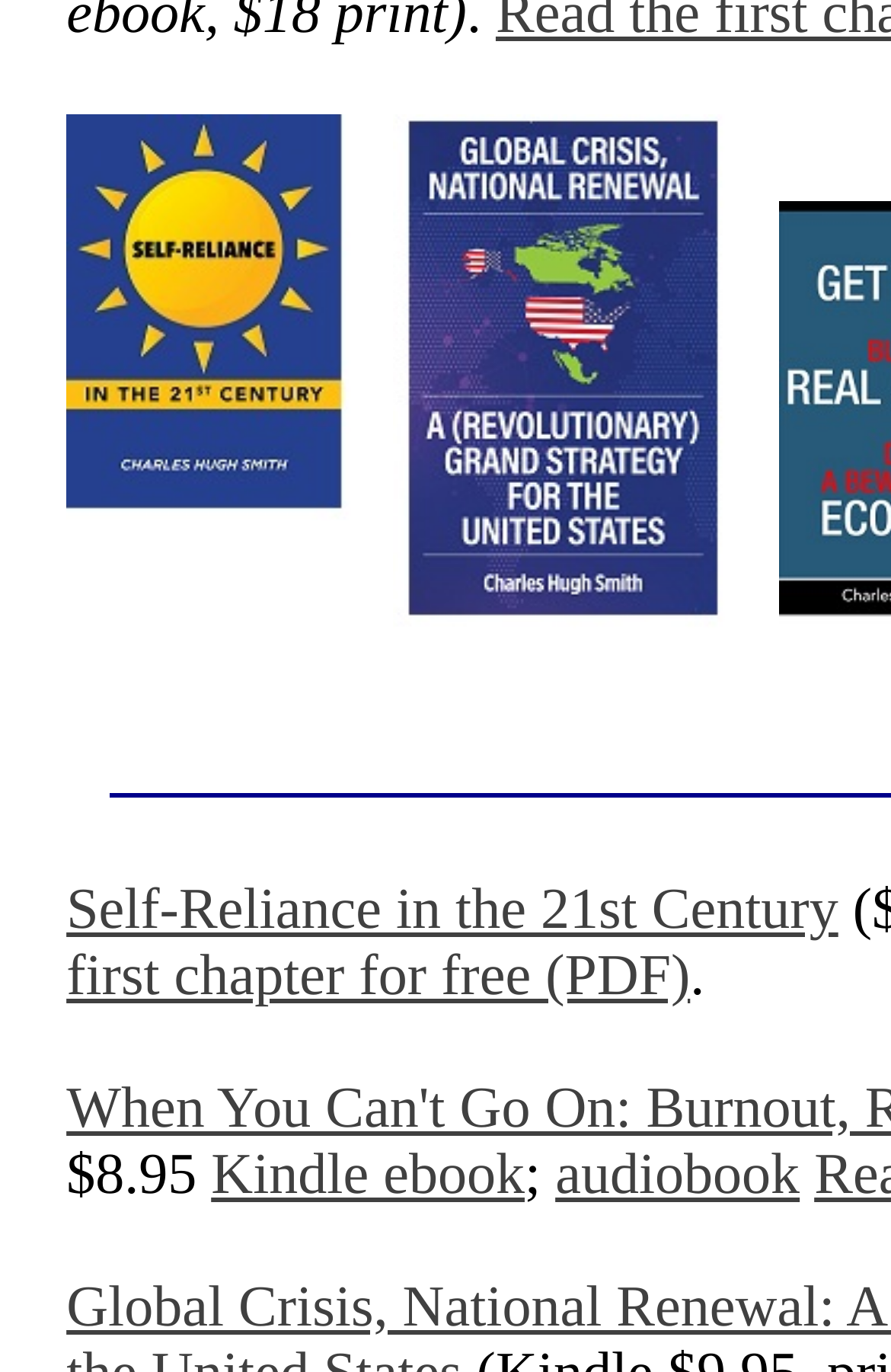What is the format of the third link?
Please answer using one word or phrase, based on the screenshot.

audiobook